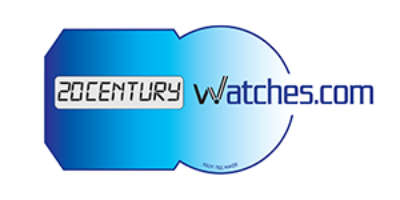Answer the question with a single word or phrase: 
What is the font style of the text '20CENTURY'?

Bold